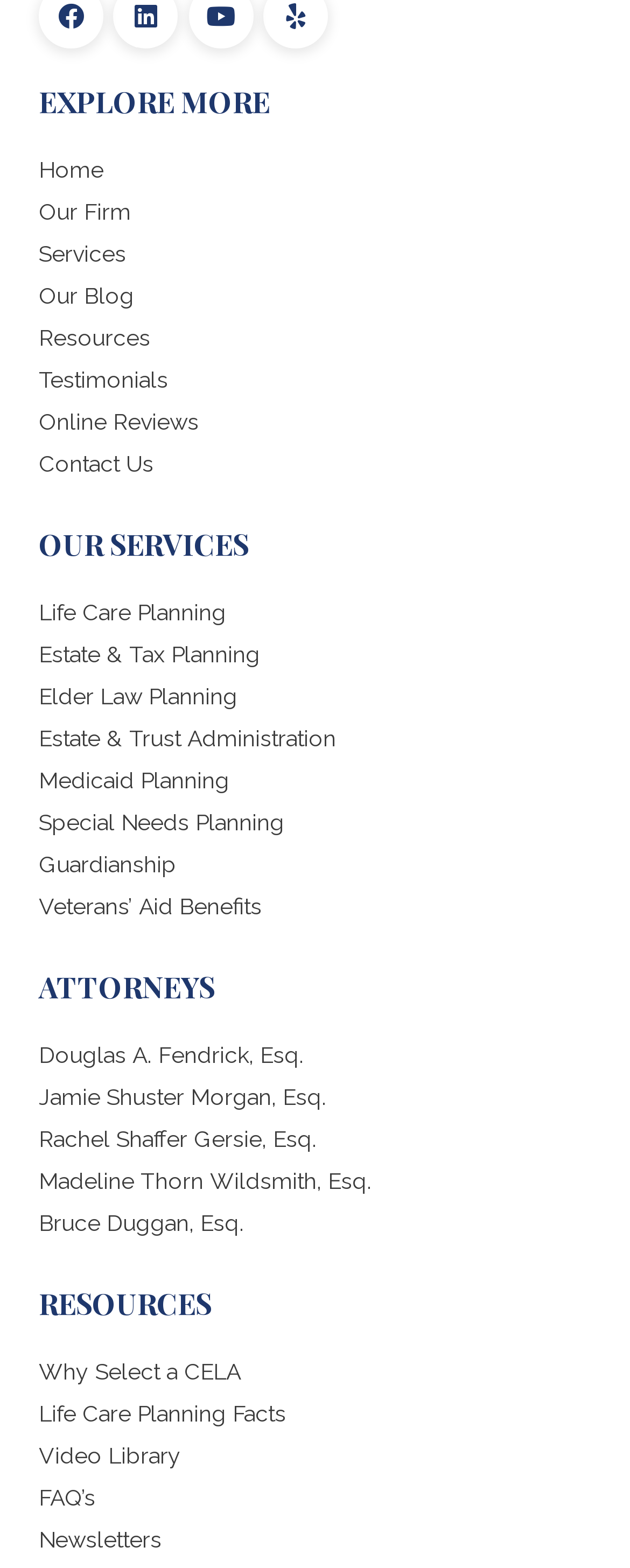Find the bounding box coordinates of the clickable area that will achieve the following instruction: "Read about 'Douglas A. Fendrick, Esq.'".

[0.062, 0.665, 0.482, 0.681]